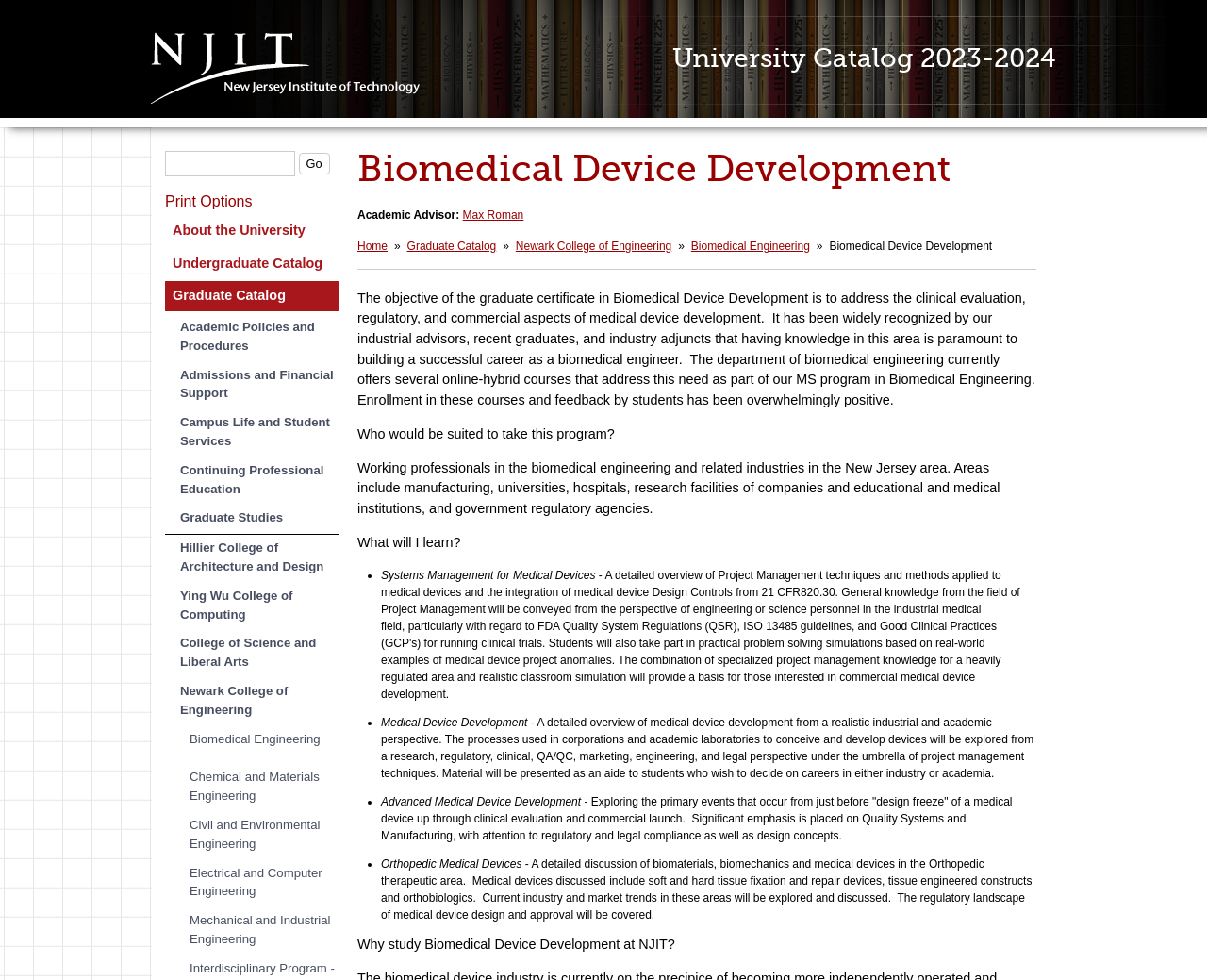What is the focus of the course 'Orthopedic Medical Devices'? Look at the image and give a one-word or short phrase answer.

Biomaterials, biomechanics, and medical devices in Orthopedic therapeutic area